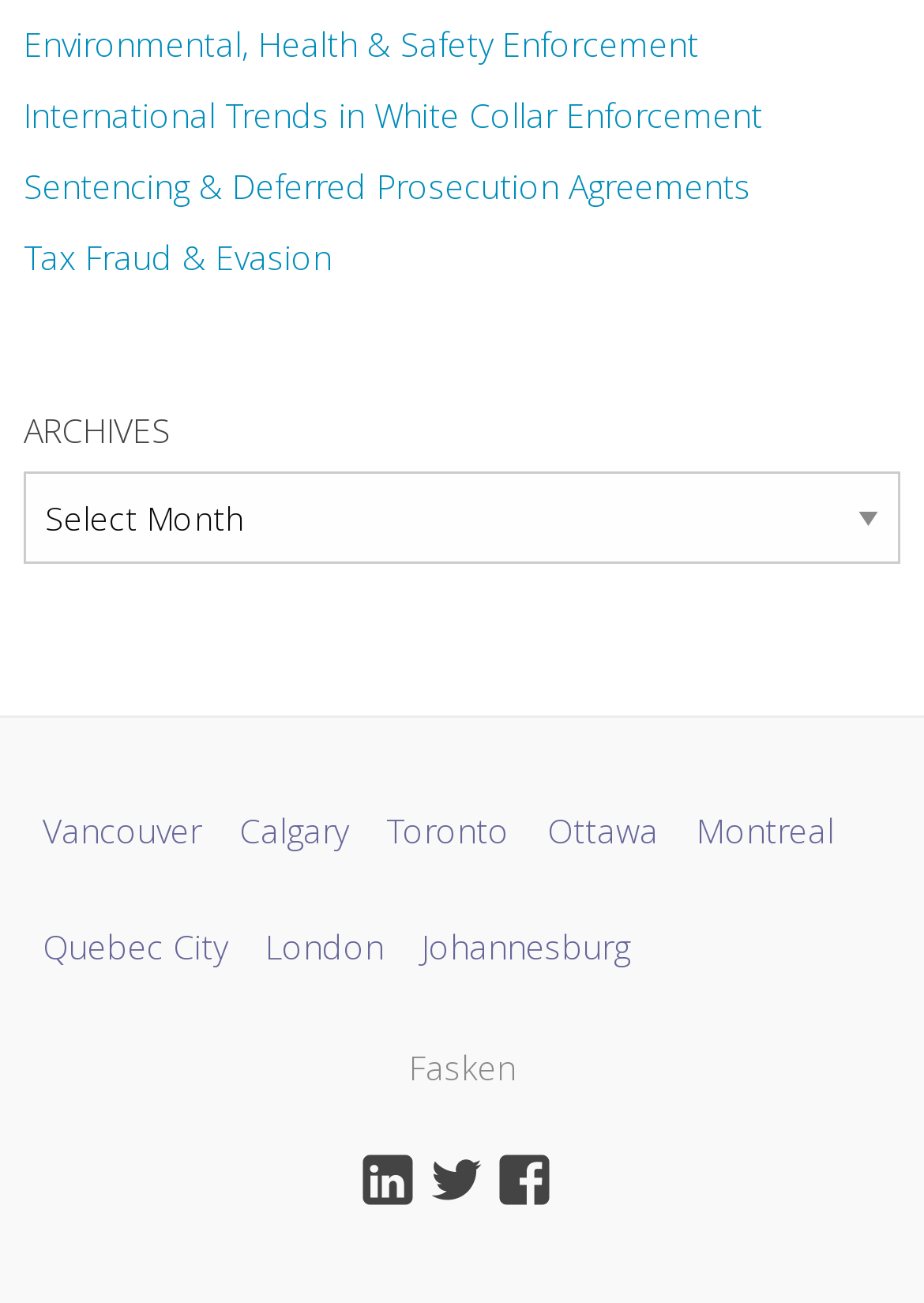Determine the bounding box coordinates (top-left x, top-left y, bottom-right x, bottom-right y) of the UI element described in the following text: Tax Fraud & Evasion

[0.026, 0.17, 0.359, 0.225]